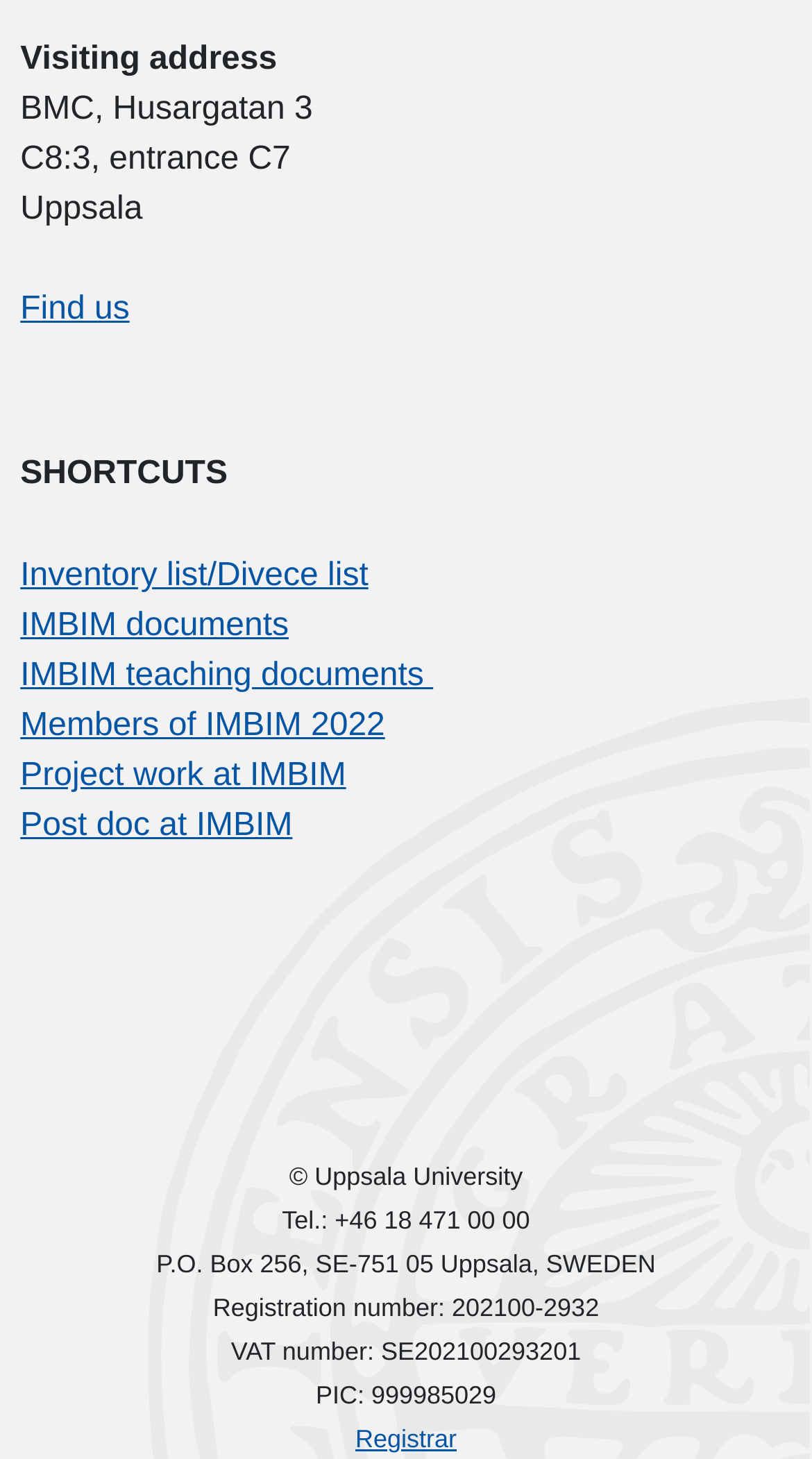Determine the bounding box for the UI element that matches this description: "IMBIM documents".

[0.025, 0.417, 0.356, 0.441]